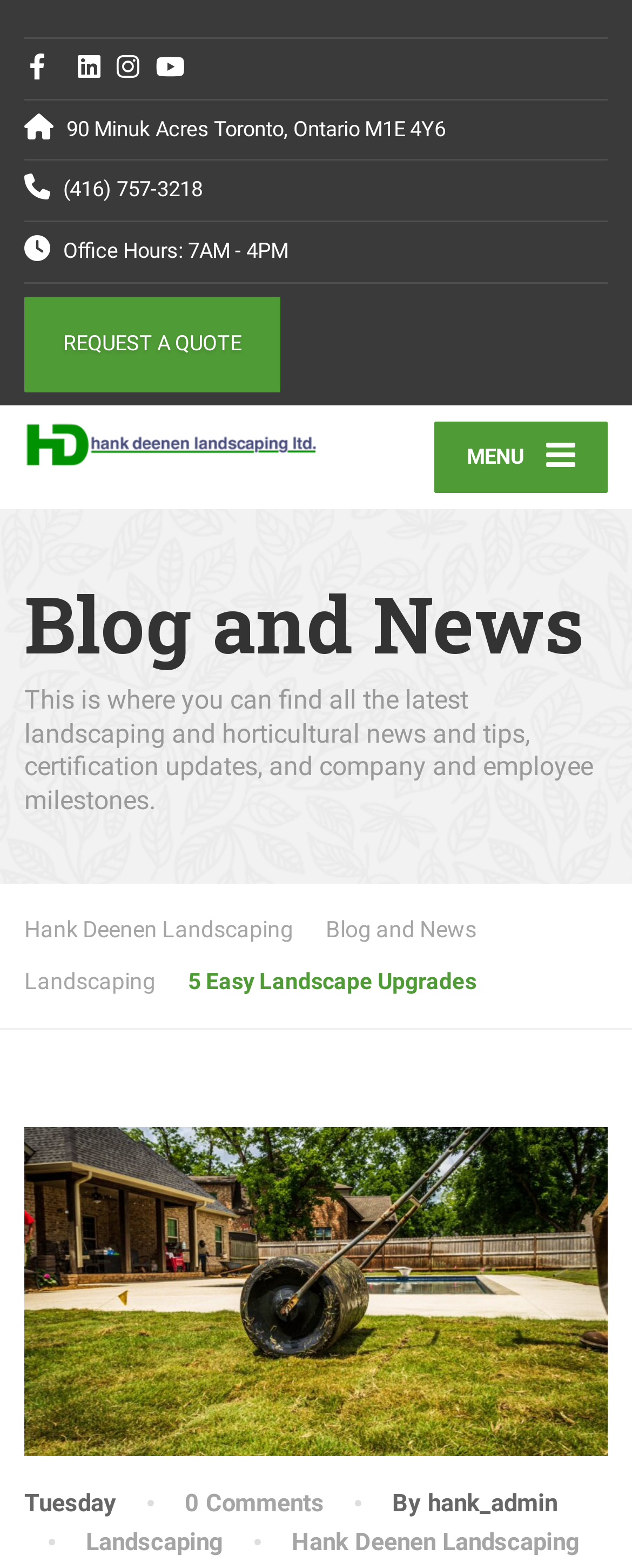Determine the bounding box coordinates of the target area to click to execute the following instruction: "Read the previous post."

None